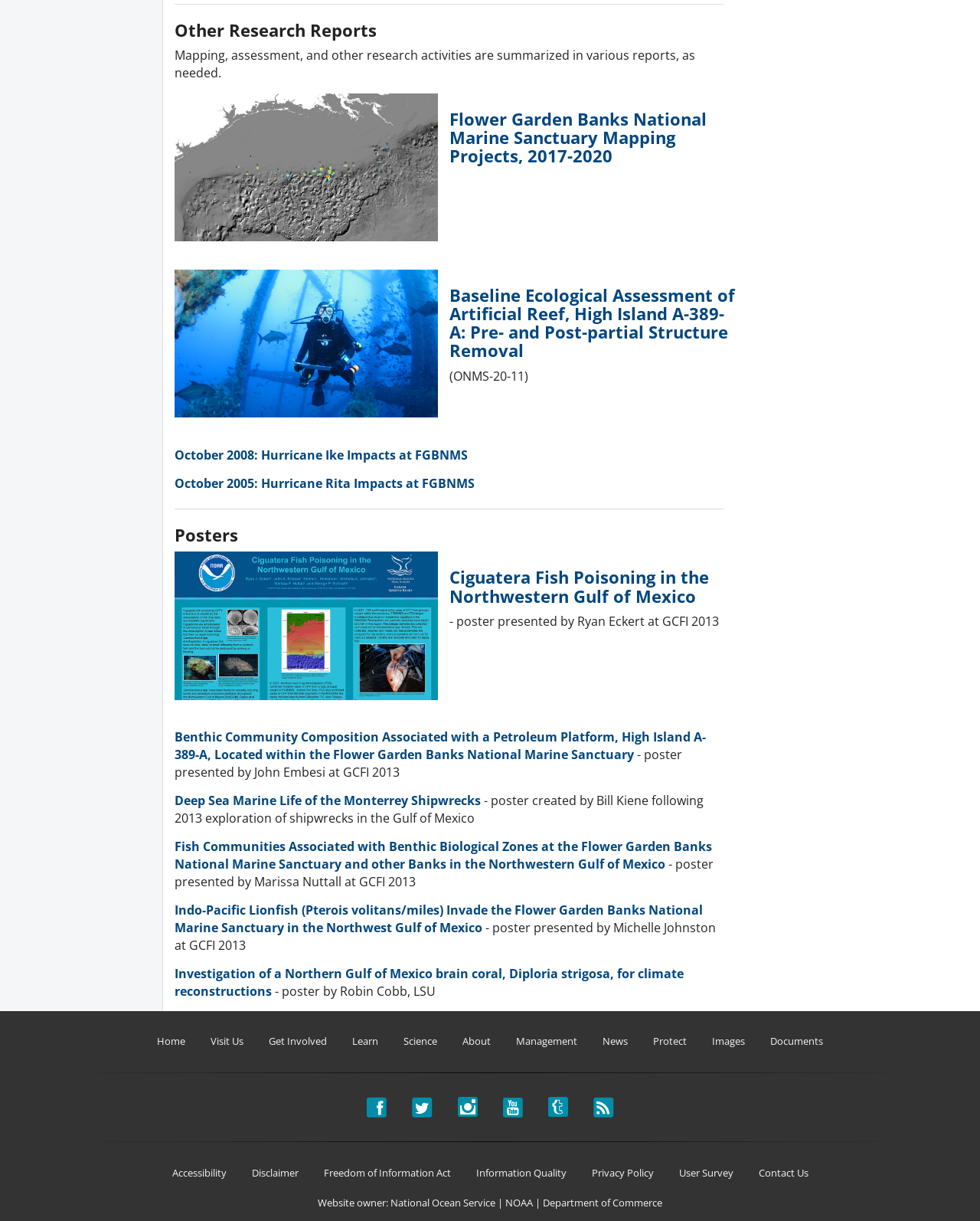Using floating point numbers between 0 and 1, provide the bounding box coordinates in the format (top-left x, top-left y, bottom-right x, bottom-right y). Locate the UI element described here: Department of Commerce

[0.554, 0.979, 0.676, 0.991]